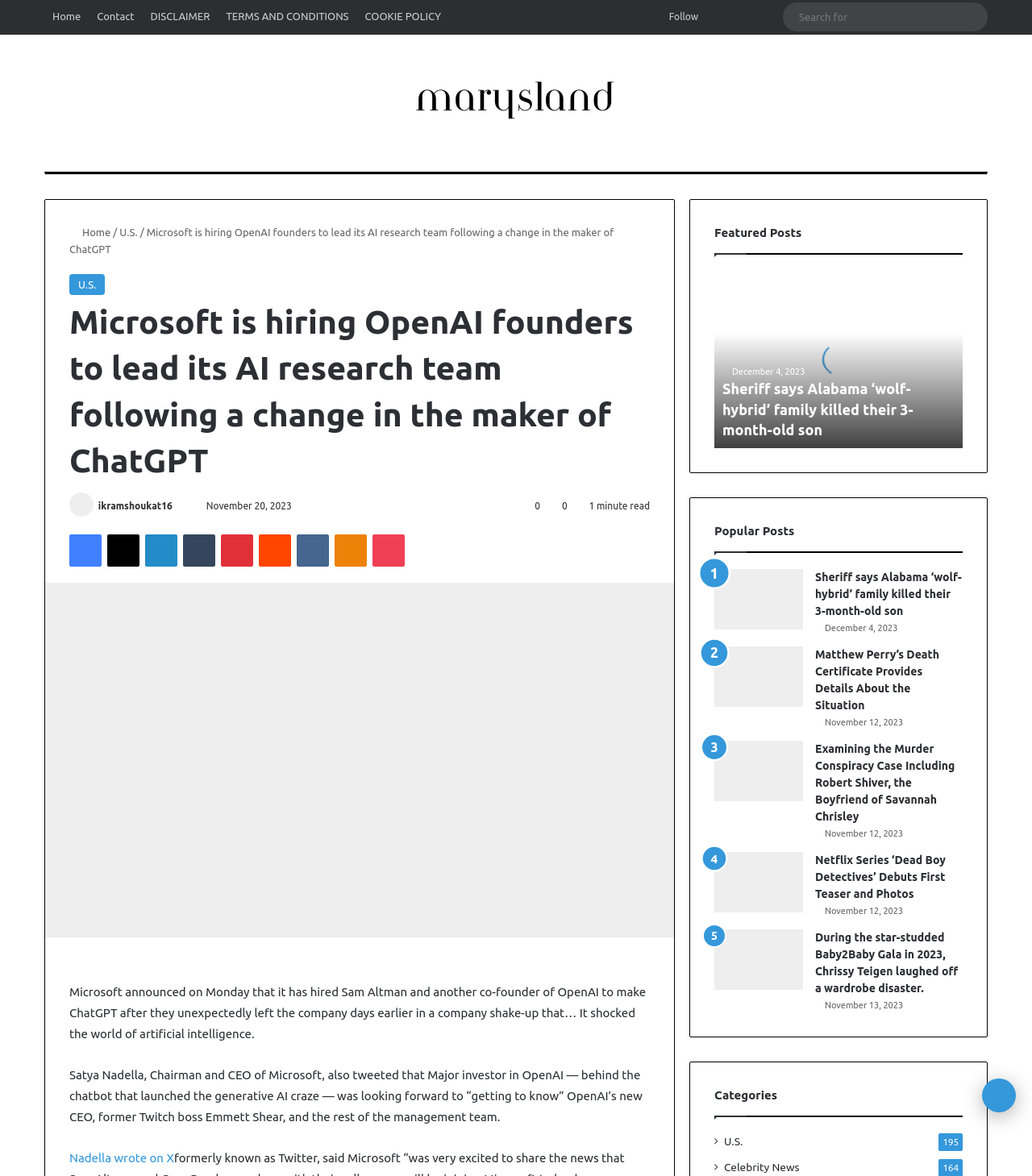Please locate the bounding box coordinates of the element's region that needs to be clicked to follow the instruction: "Click on the 'U.S.' link under 'Categories'". The bounding box coordinates should be provided as four float numbers between 0 and 1, i.e., [left, top, right, bottom].

[0.702, 0.964, 0.72, 0.978]